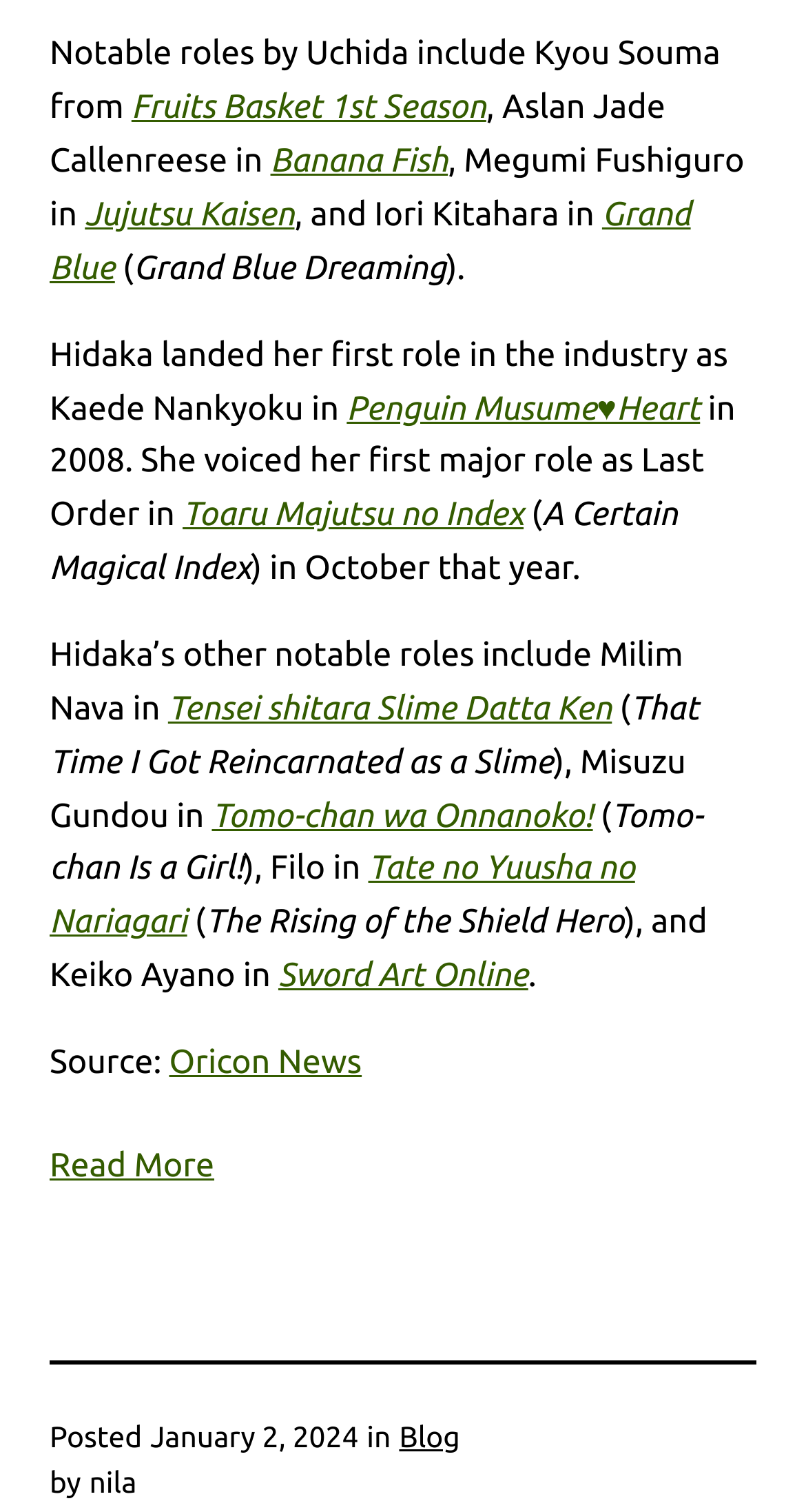Respond to the following query with just one word or a short phrase: 
Who is the author of the article?

nila